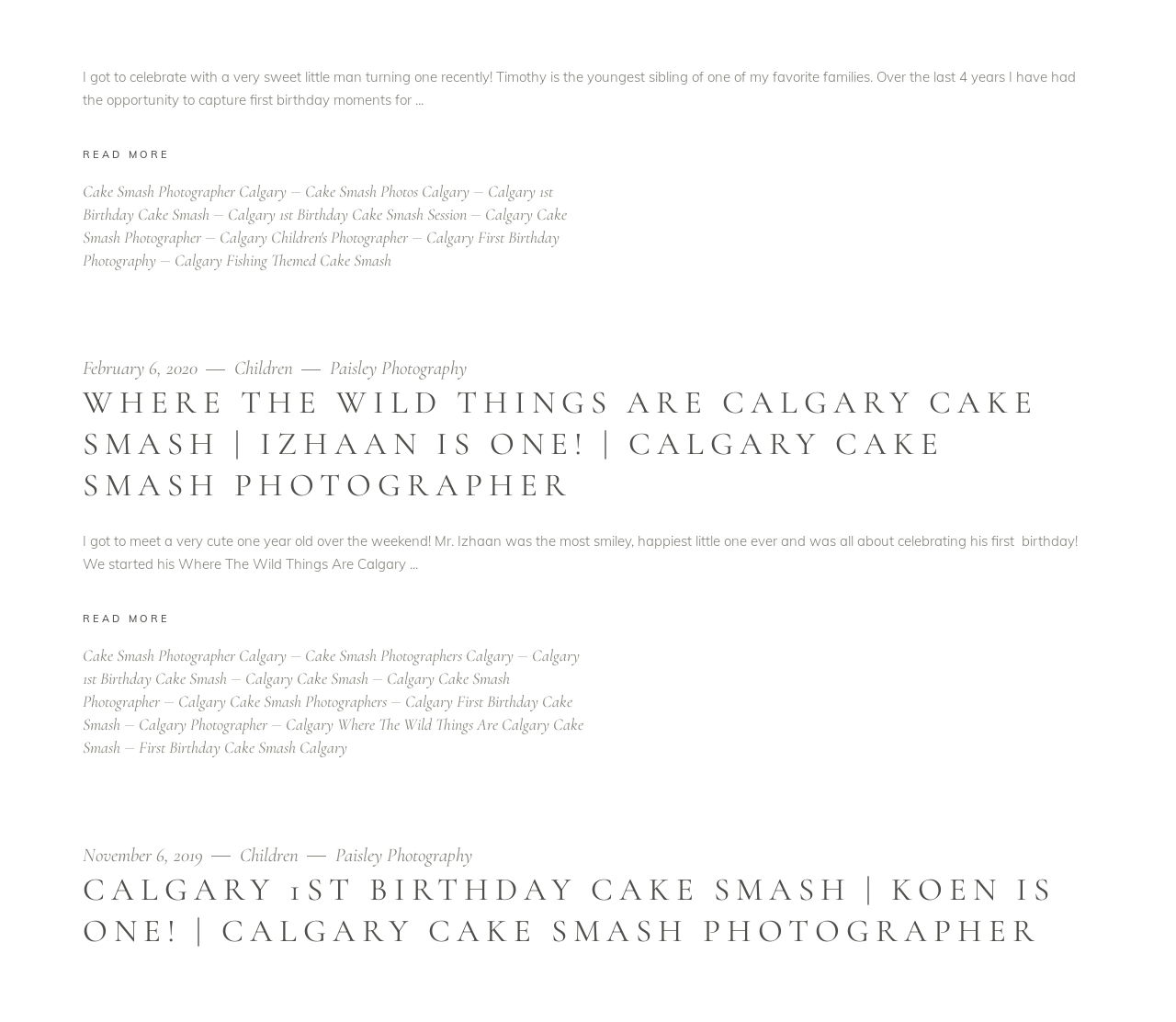Kindly determine the bounding box coordinates for the clickable area to achieve the given instruction: "Click on 'WHERE THE WILD THINGS ARE CALGARY CAKE SMASH | IZHAAN IS ONE! | CALGARY CAKE SMASH PHOTOGRAPHER'".

[0.07, 0.375, 0.883, 0.494]